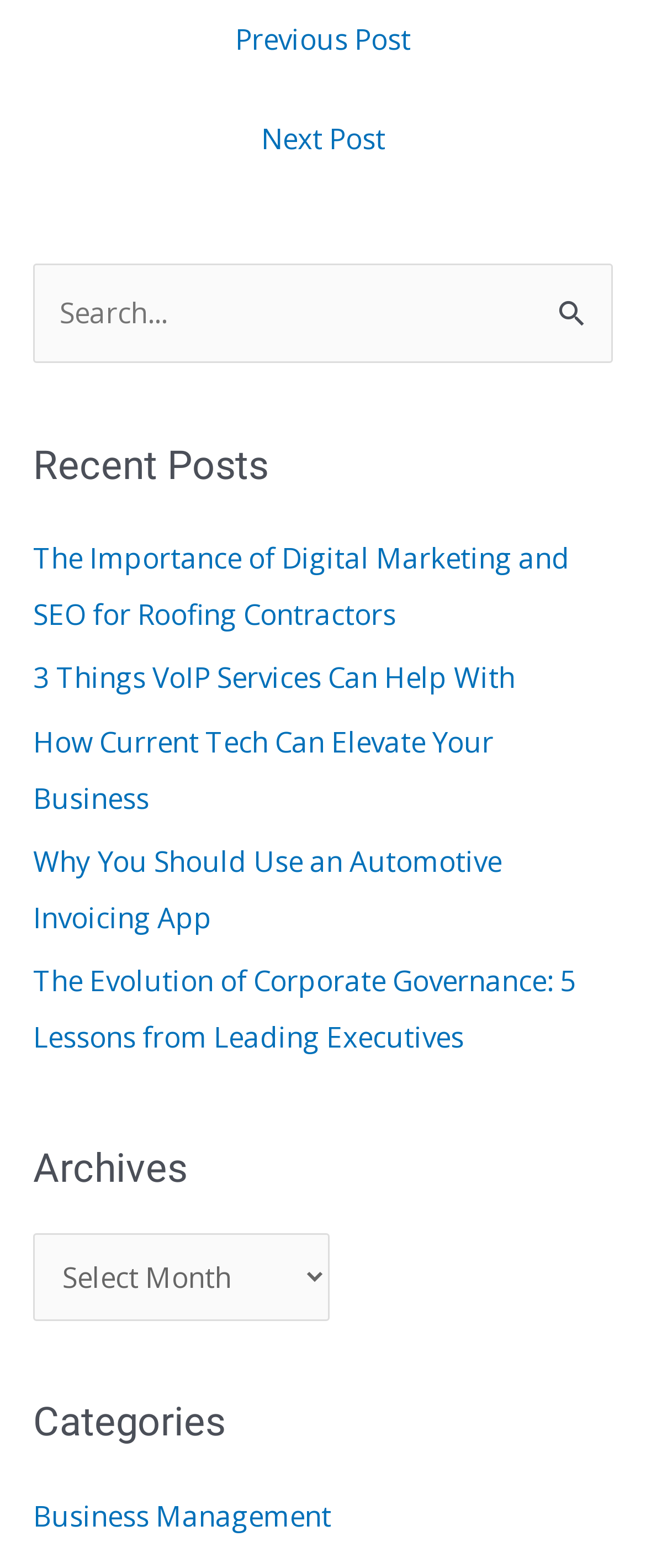Please specify the bounding box coordinates of the clickable region to carry out the following instruction: "Read 'February 2021' archive". The coordinates should be four float numbers between 0 and 1, in the format [left, top, right, bottom].

None